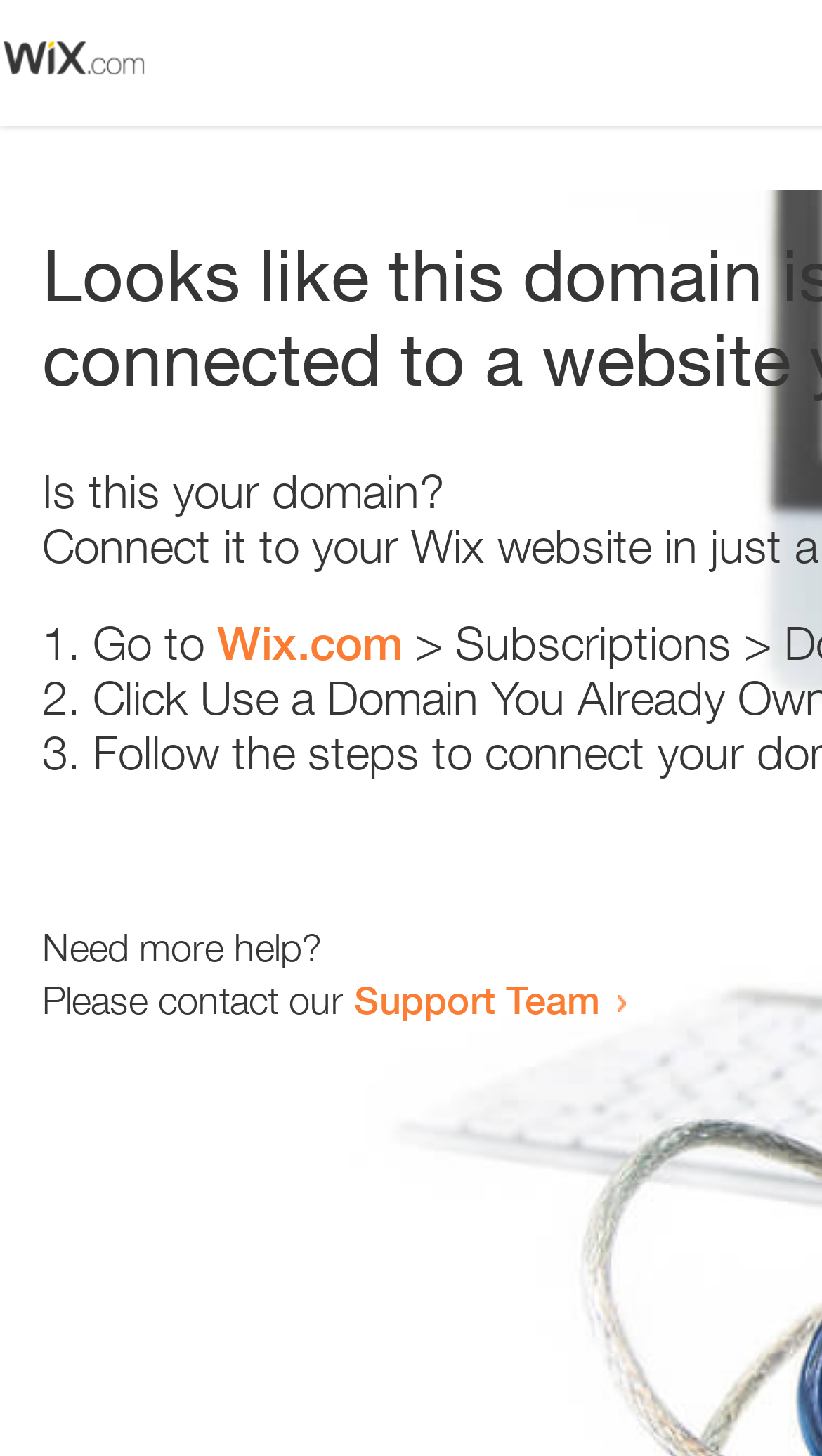Give a short answer to this question using one word or a phrase:
Is there an image on the webpage?

Yes